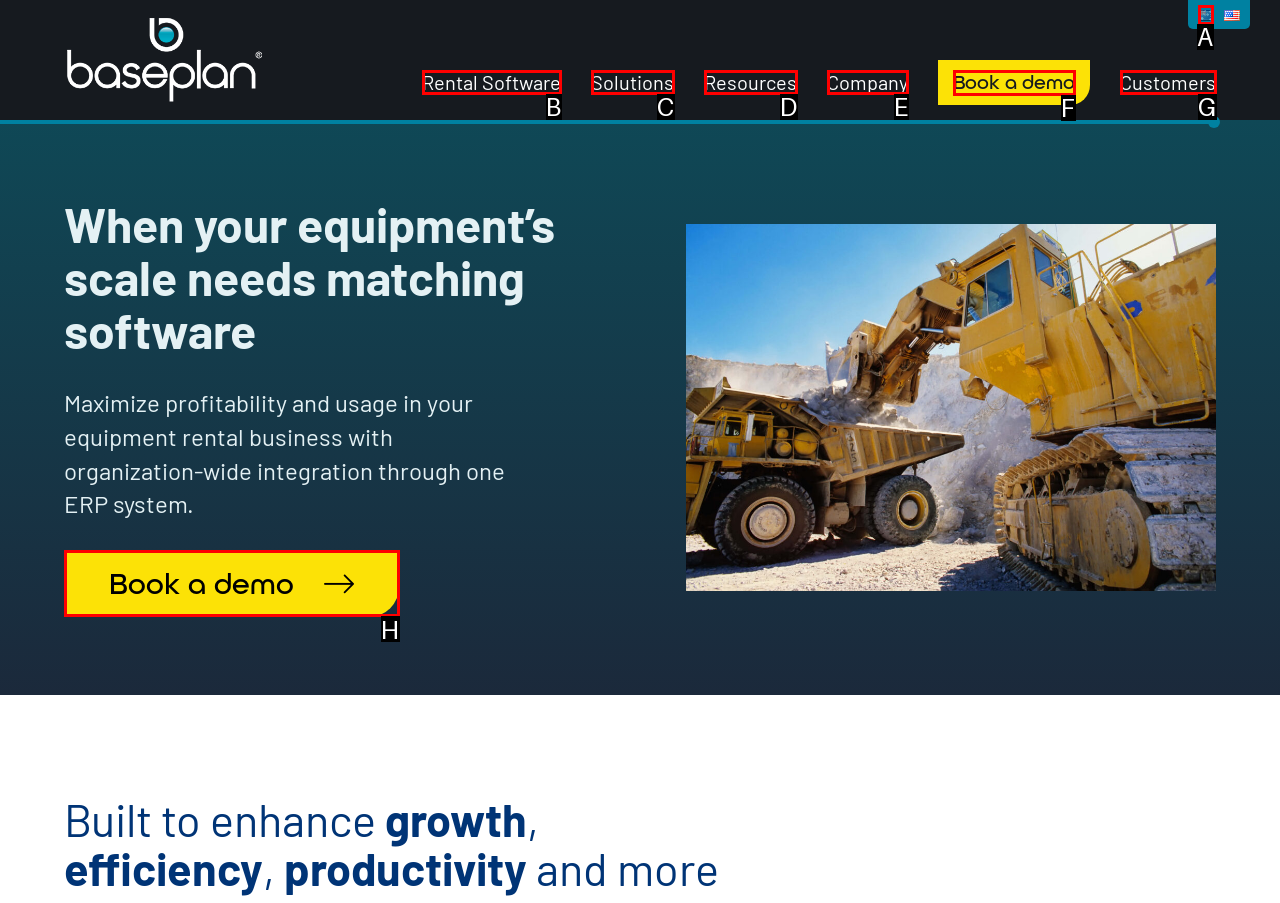Indicate which UI element needs to be clicked to fulfill the task: Click on the 'Fall 2015' link
Answer with the letter of the chosen option from the available choices directly.

None